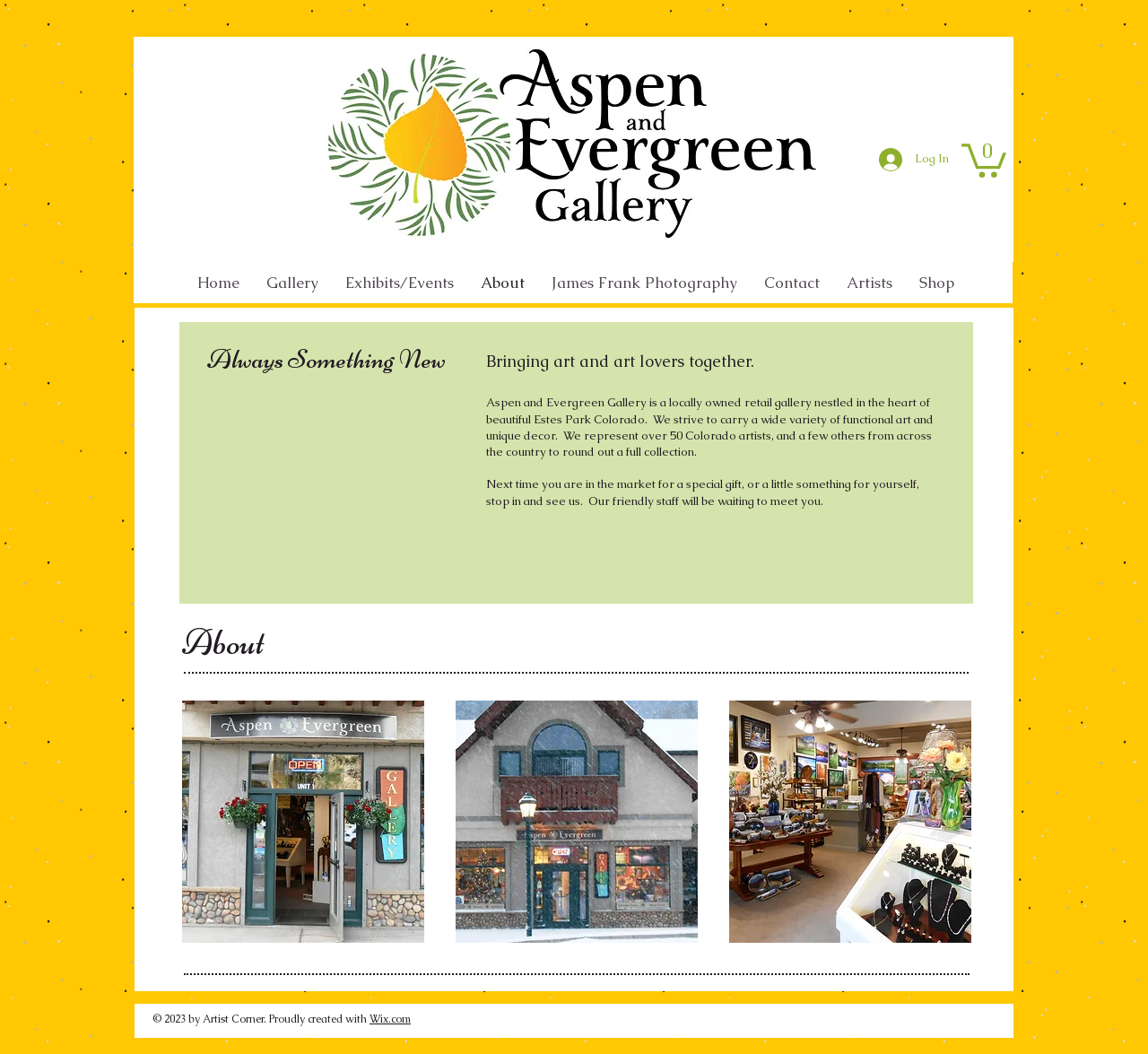What is the location of the gallery?
We need a detailed and exhaustive answer to the question. Please elaborate.

I inferred this answer by reading the StaticText element with the content 'Aspen and Evergreen Gallery is a locally owned retail gallery nestled in the heart of beautiful Estes Park Colorado.' which suggests that the location of the gallery is Estes Park, Colorado.